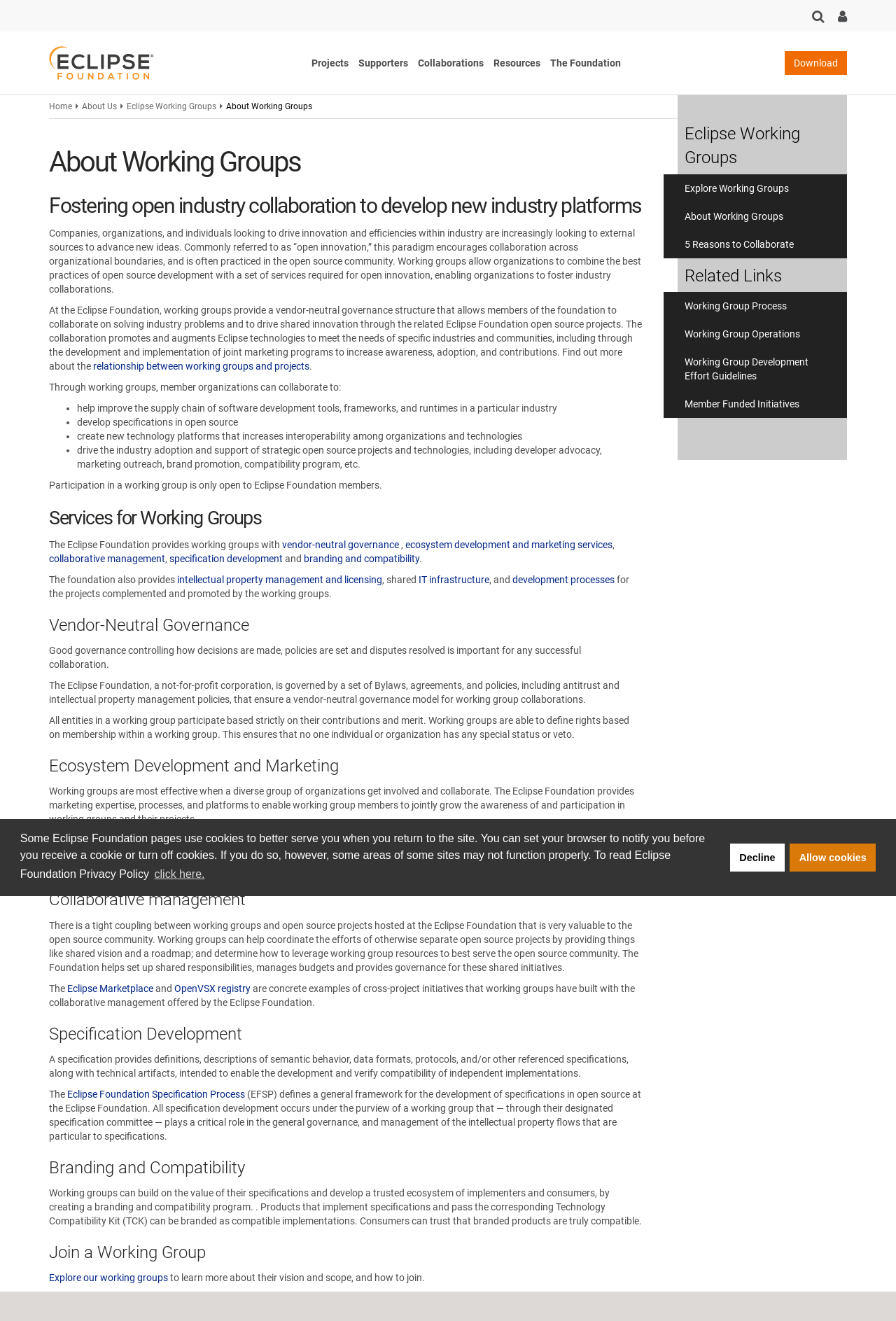Please identify the bounding box coordinates of the area that needs to be clicked to fulfill the following instruction: "Learn more about cookies."

[0.17, 0.654, 0.231, 0.67]